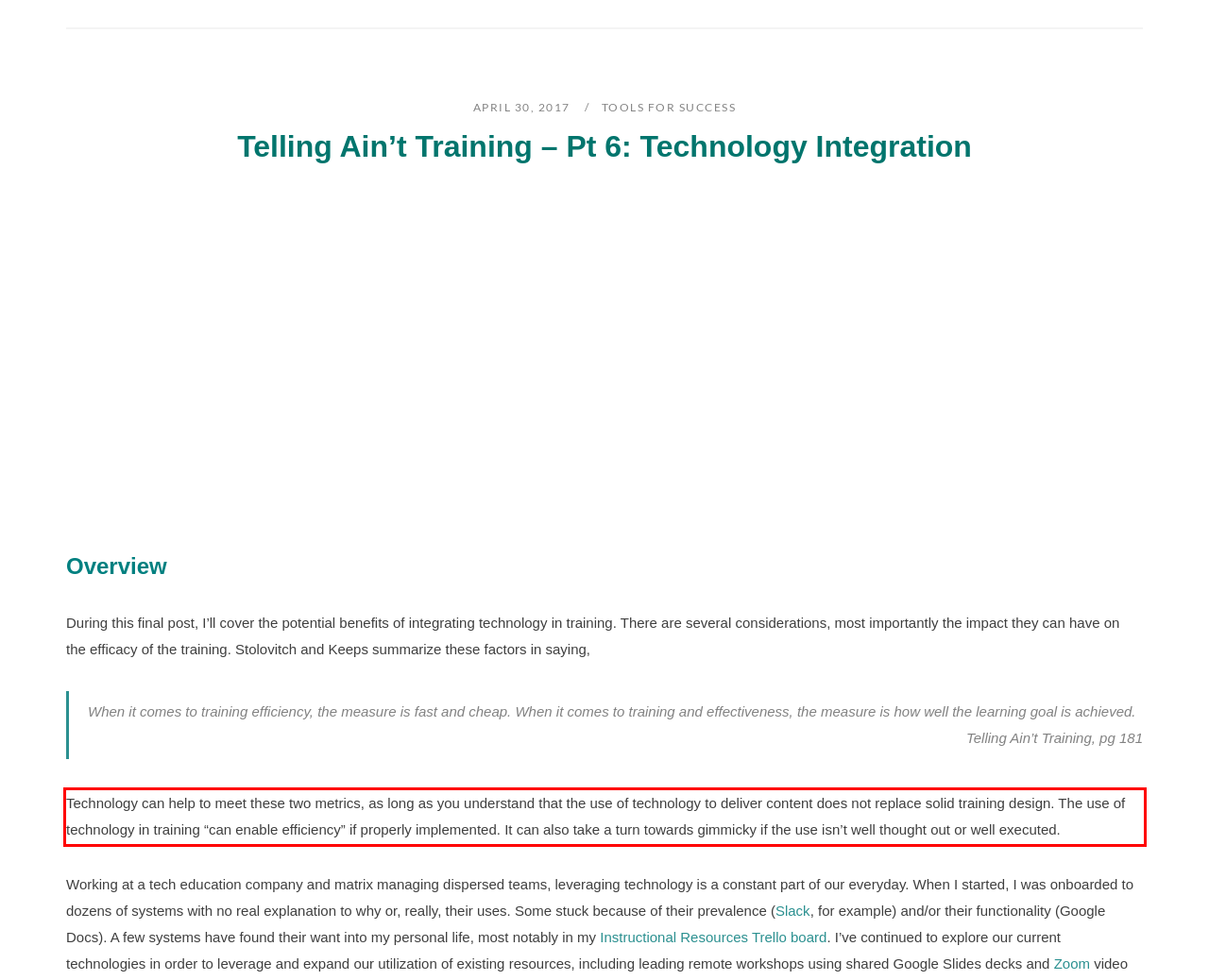Within the screenshot of a webpage, identify the red bounding box and perform OCR to capture the text content it contains.

Technology can help to meet these two metrics, as long as you understand that the use of technology to deliver content does not replace solid training design. The use of technology in training “can enable efficiency” if properly implemented. It can also take a turn towards gimmicky if the use isn’t well thought out or well executed.